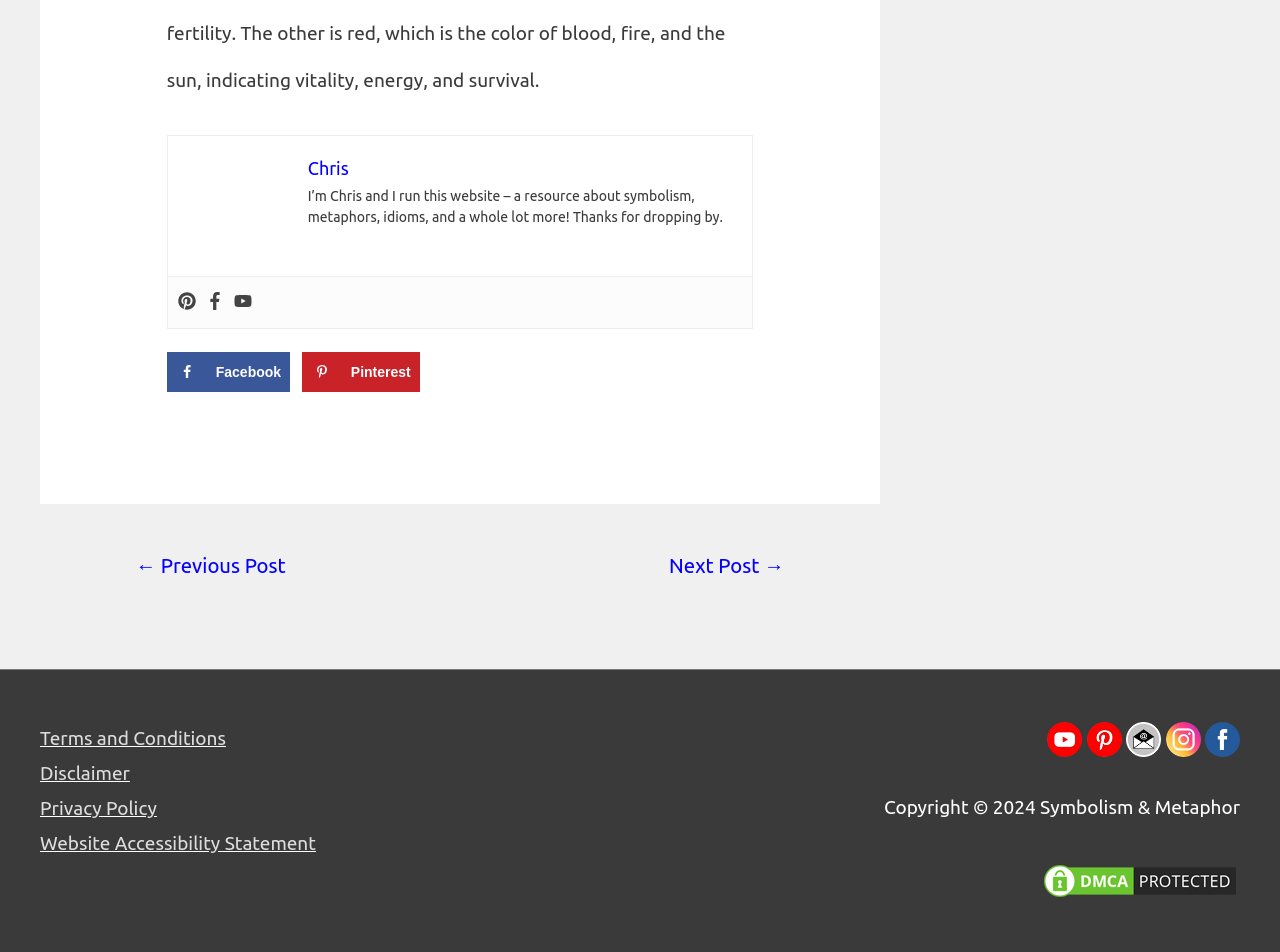Provide a short, one-word or phrase answer to the question below:
What is the copyright year of the website?

2024